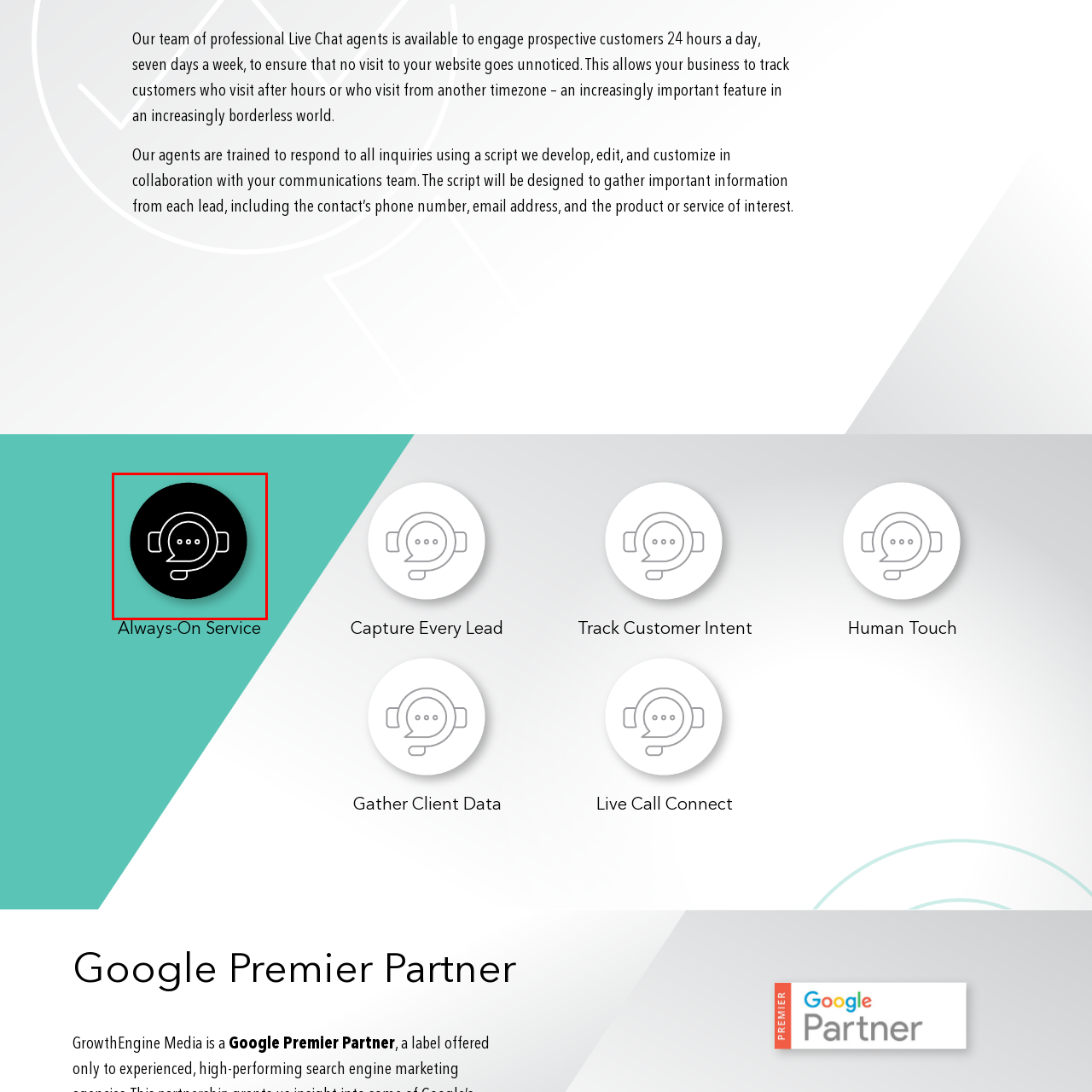Analyze the image highlighted by the red bounding box and give a one-word or phrase answer to the query: What is the shape of the chat bubble?

Round